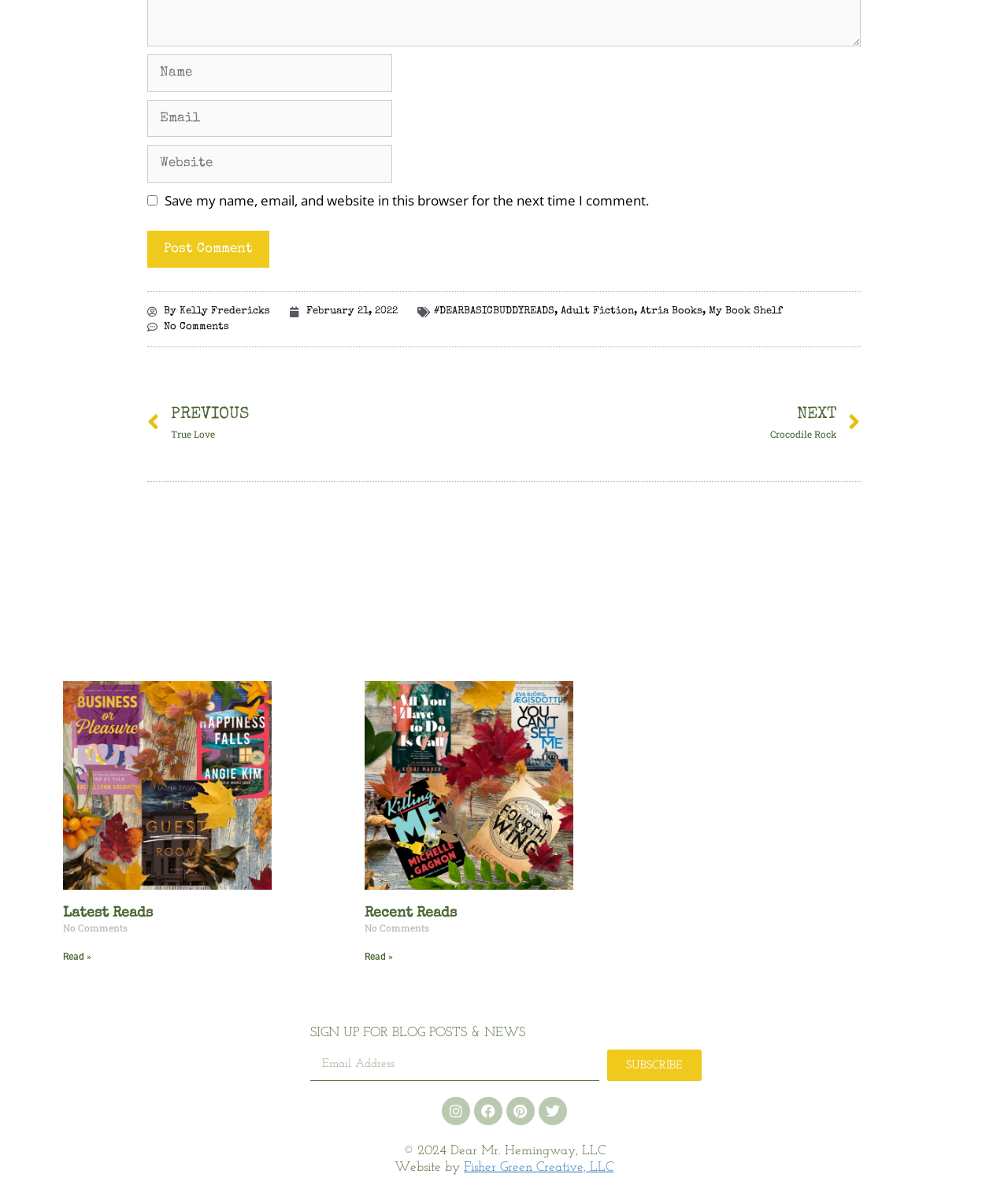Indicate the bounding box coordinates of the element that needs to be clicked to satisfy the following instruction: "Read more about Latest Reads". The coordinates should be four float numbers between 0 and 1, i.e., [left, top, right, bottom].

[0.062, 0.803, 0.091, 0.812]